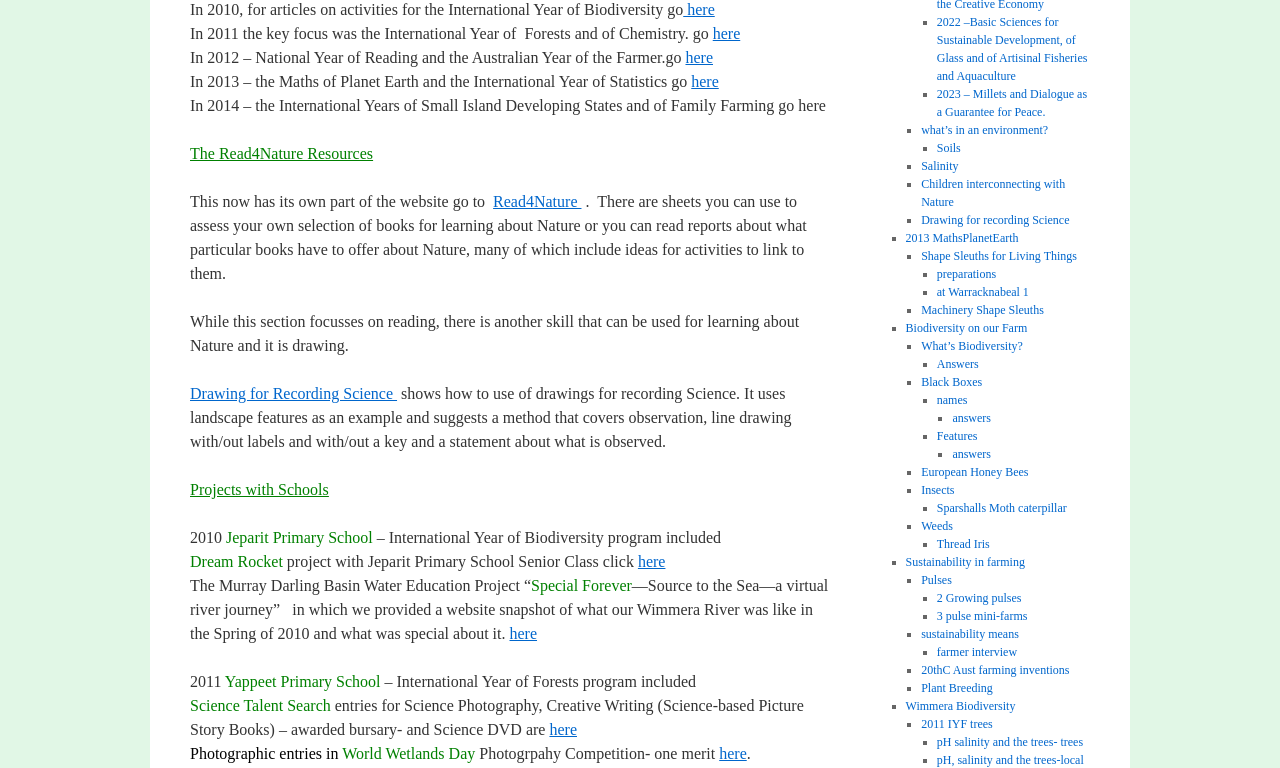Please find the bounding box for the UI element described by: "20thC Aust farming inventions".

[0.72, 0.863, 0.836, 0.882]